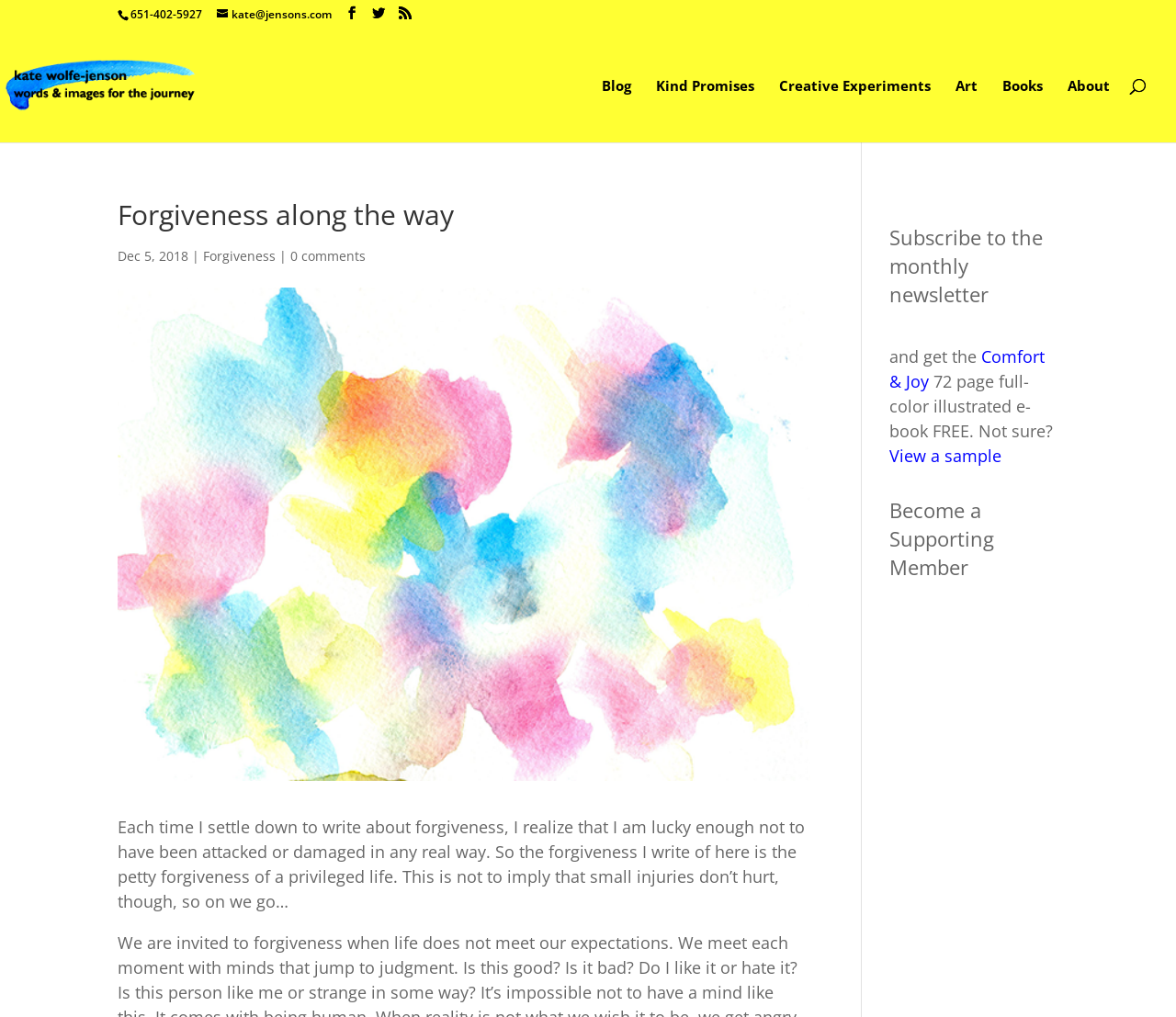What is the phone number on the webpage?
Refer to the image and provide a one-word or short phrase answer.

651-402-5927